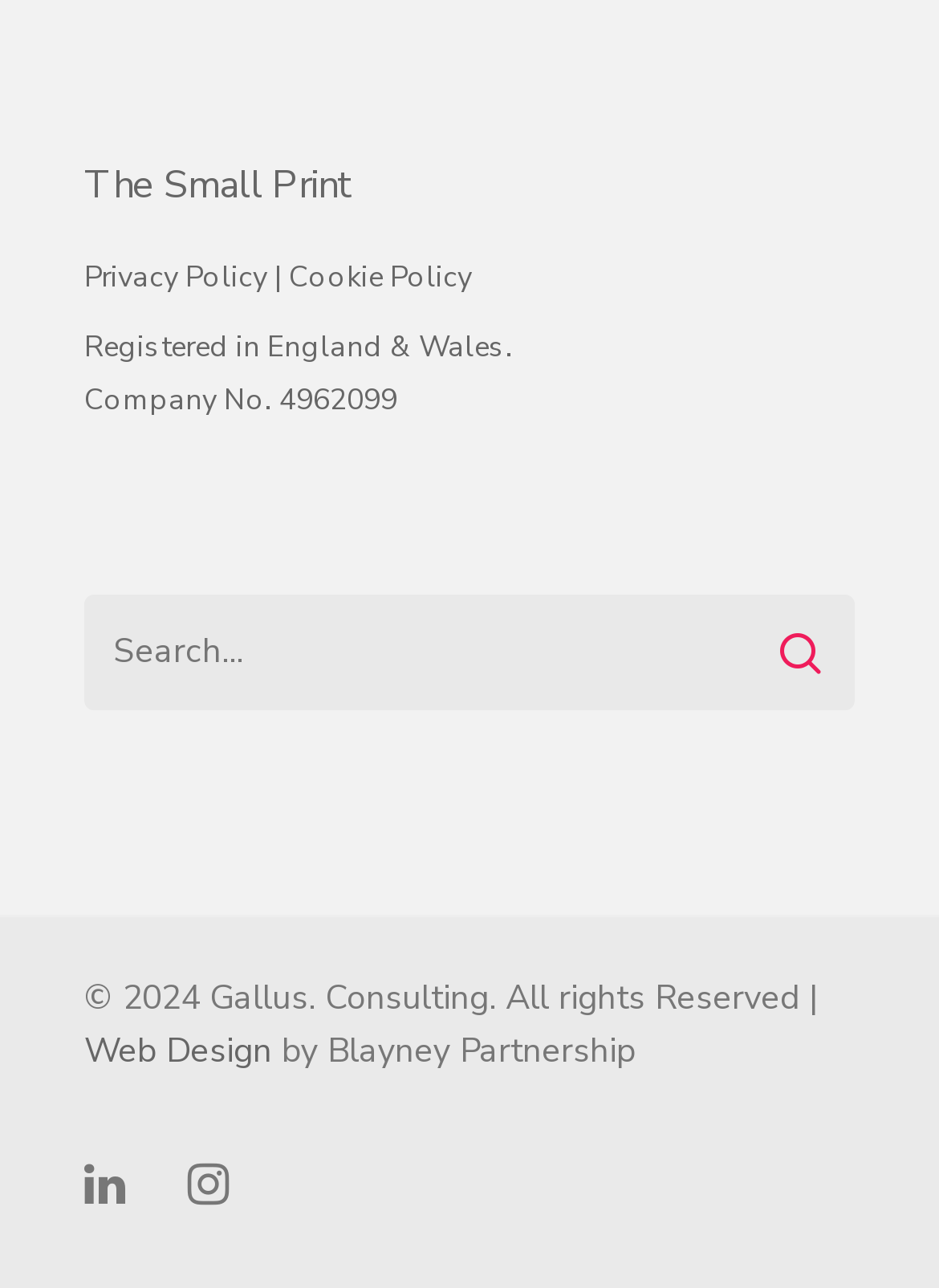Consider the image and give a detailed and elaborate answer to the question: 
What is the purpose of the textbox?

I found a textbox element with a label 'Search for:' and a button next to it. This suggests that the purpose of the textbox is to input search queries.